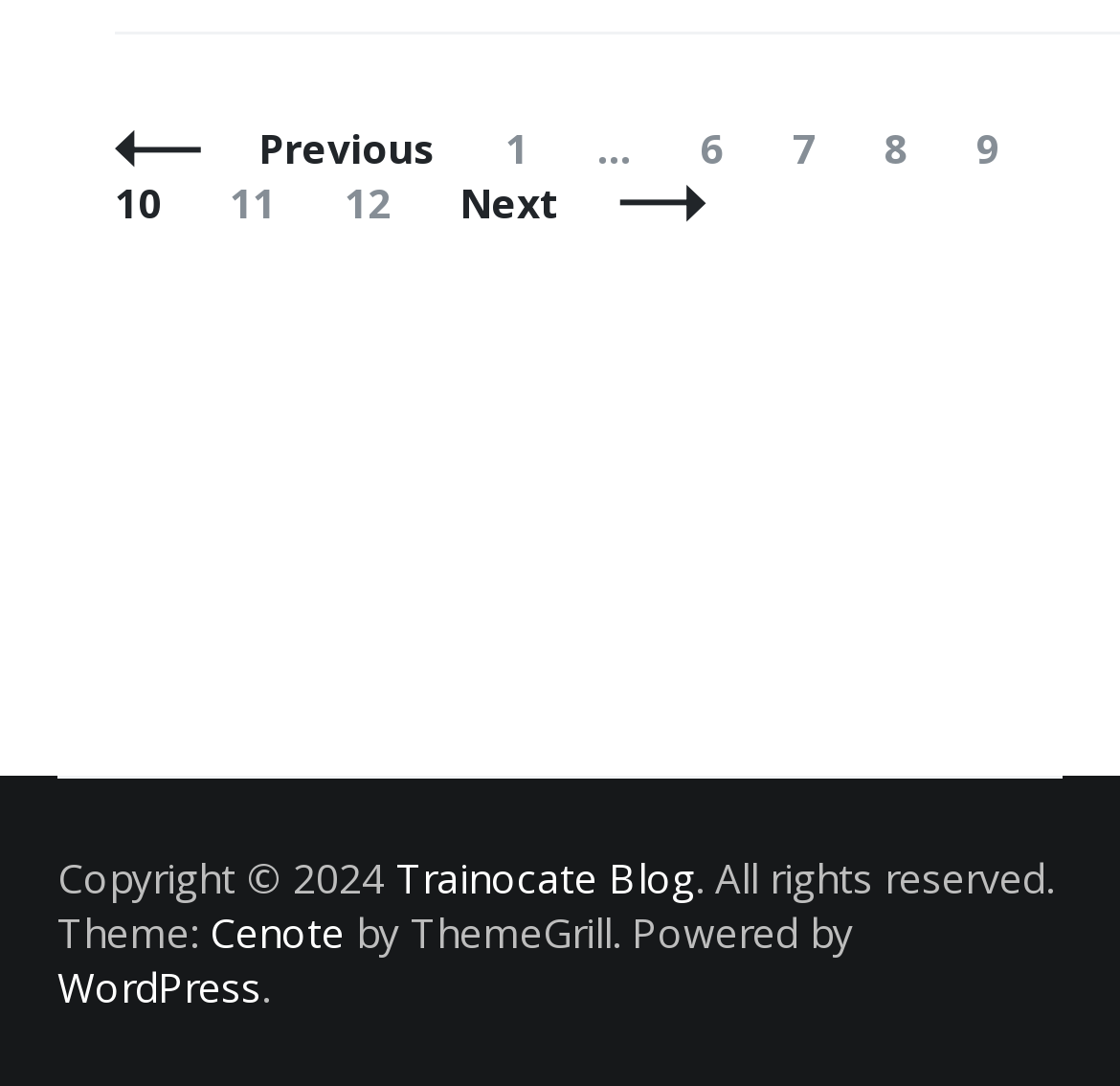Provide a brief response in the form of a single word or phrase:
What is the text above the pagination links?

Posts Navigation